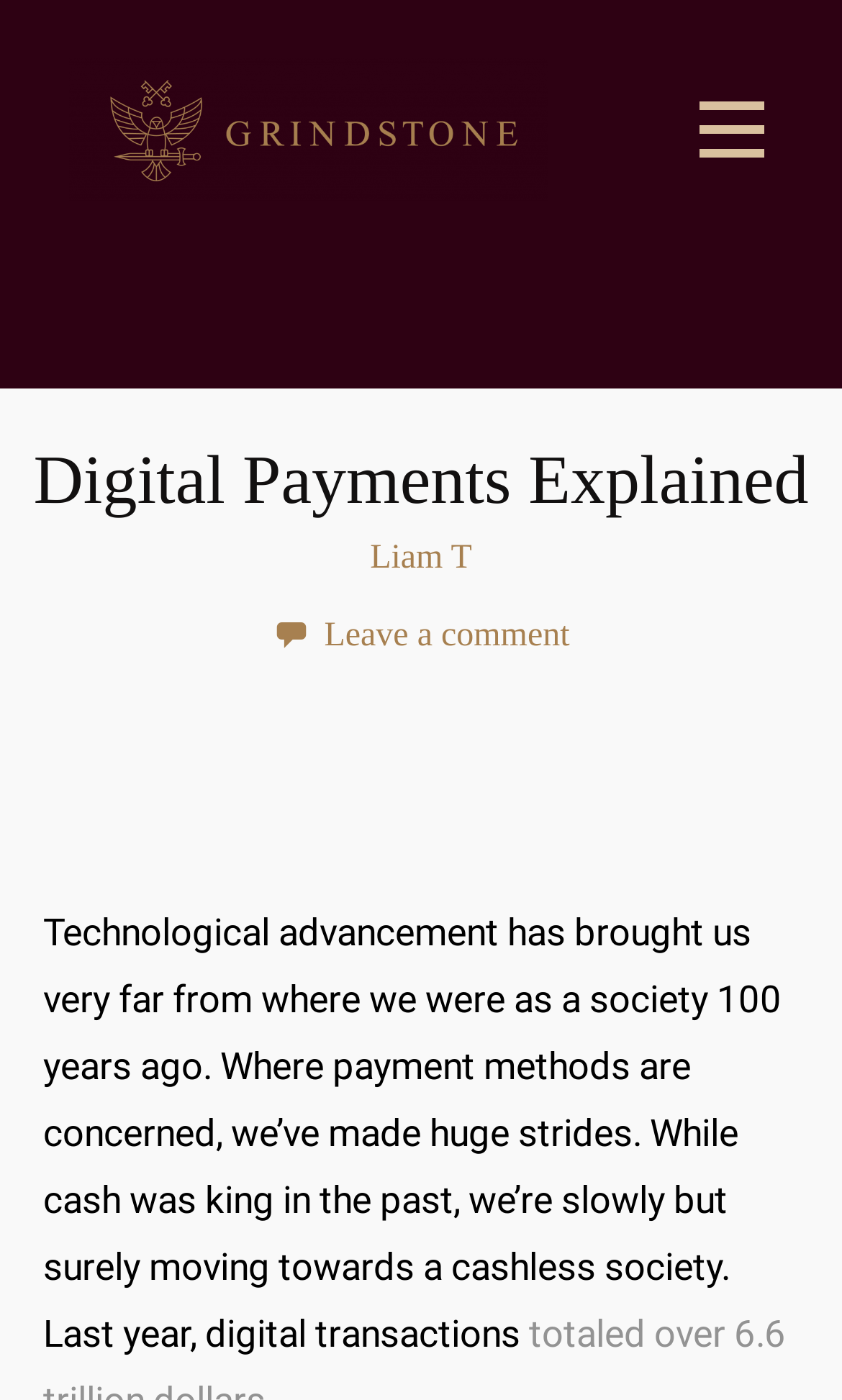Who is the author of the article?
Could you answer the question in a detailed manner, providing as much information as possible?

The author of the article can be found in the header section of the webpage. The link element with the text 'Liam T' is the author's name, which is located below the main heading of the webpage.